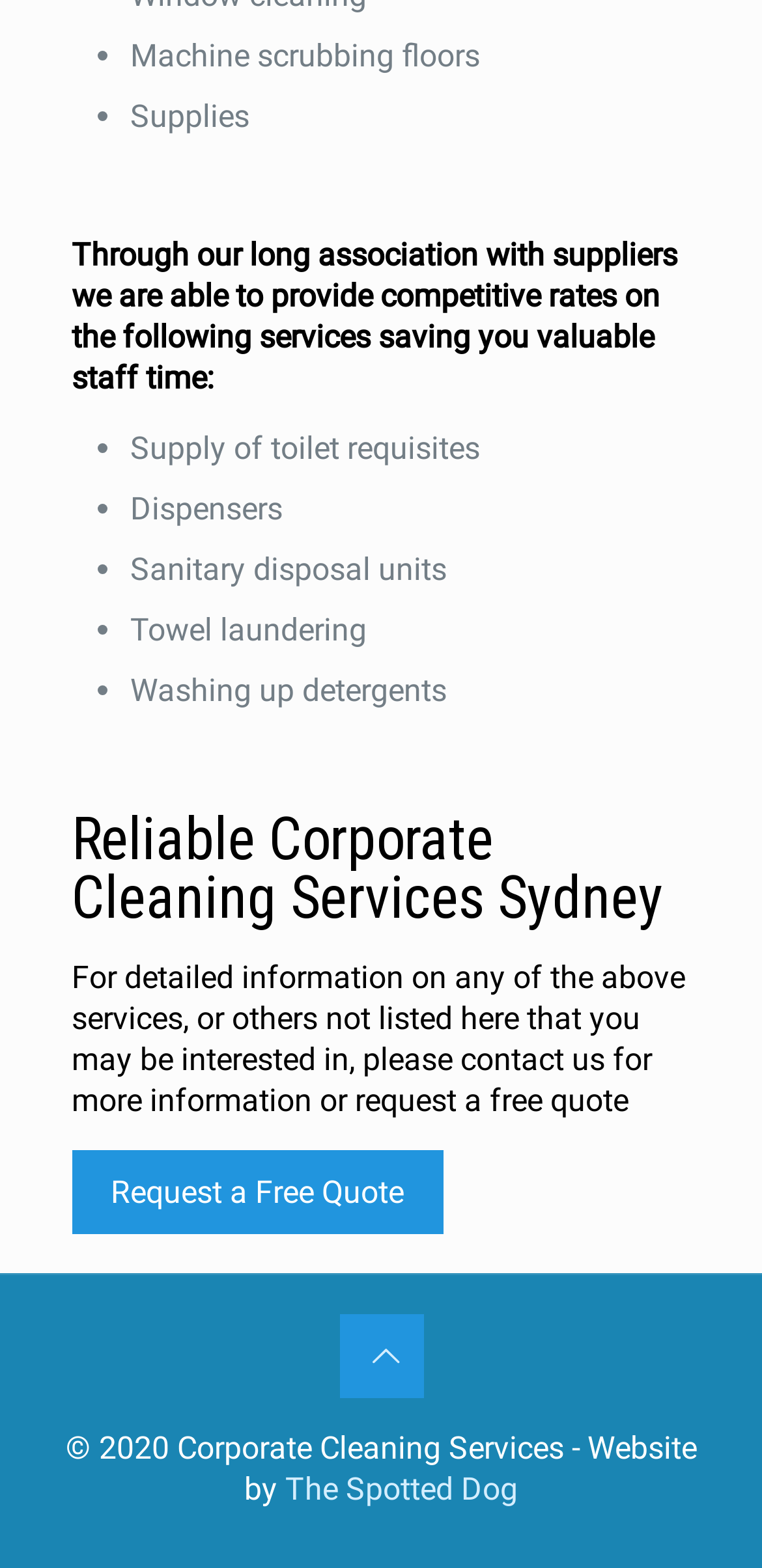Who designed the company's website?
Using the visual information from the image, give a one-word or short-phrase answer.

The Spotted Dog